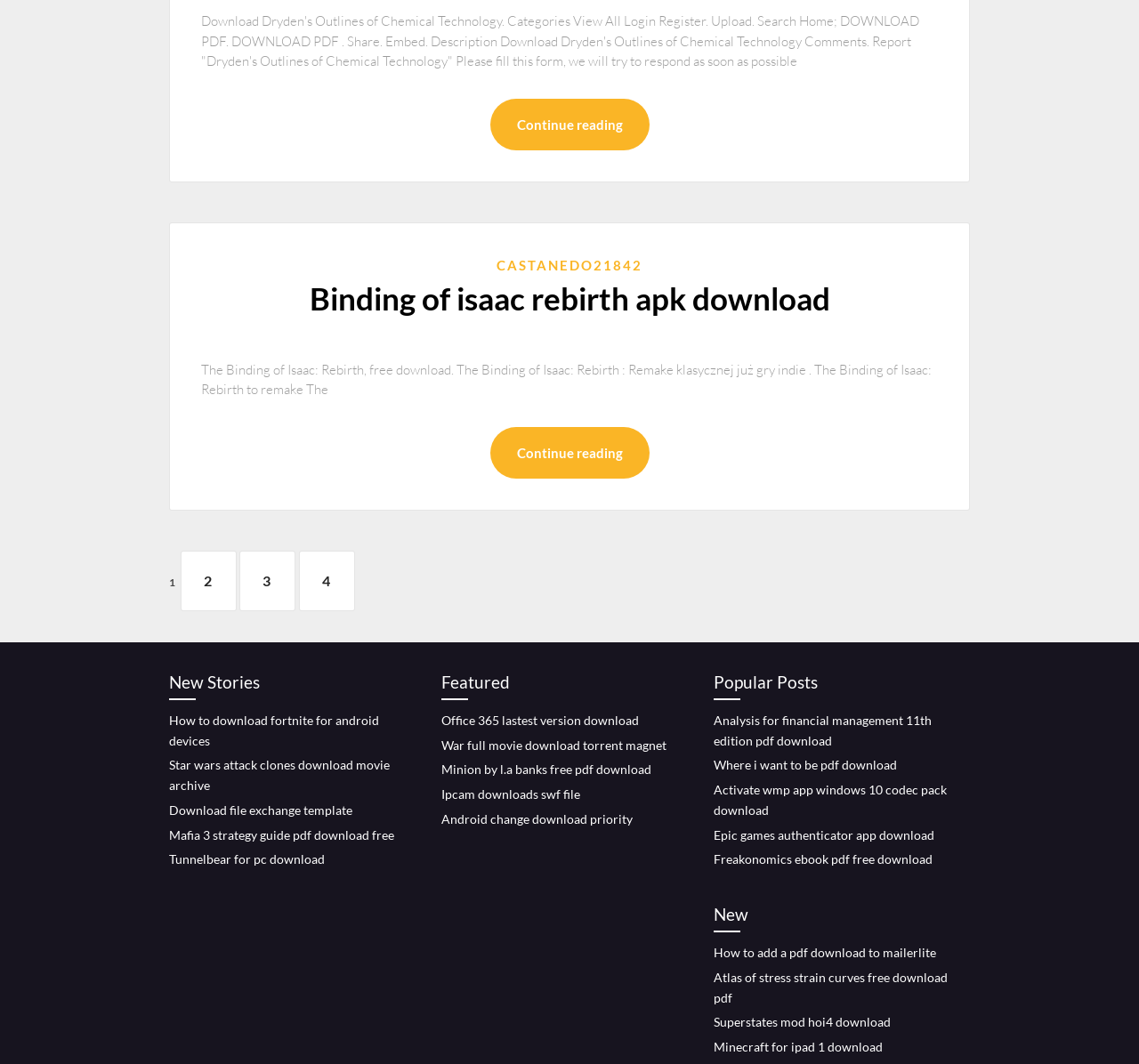Locate the bounding box of the UI element based on this description: "Manufacturing News". Provide four float numbers between 0 and 1 as [left, top, right, bottom].

None